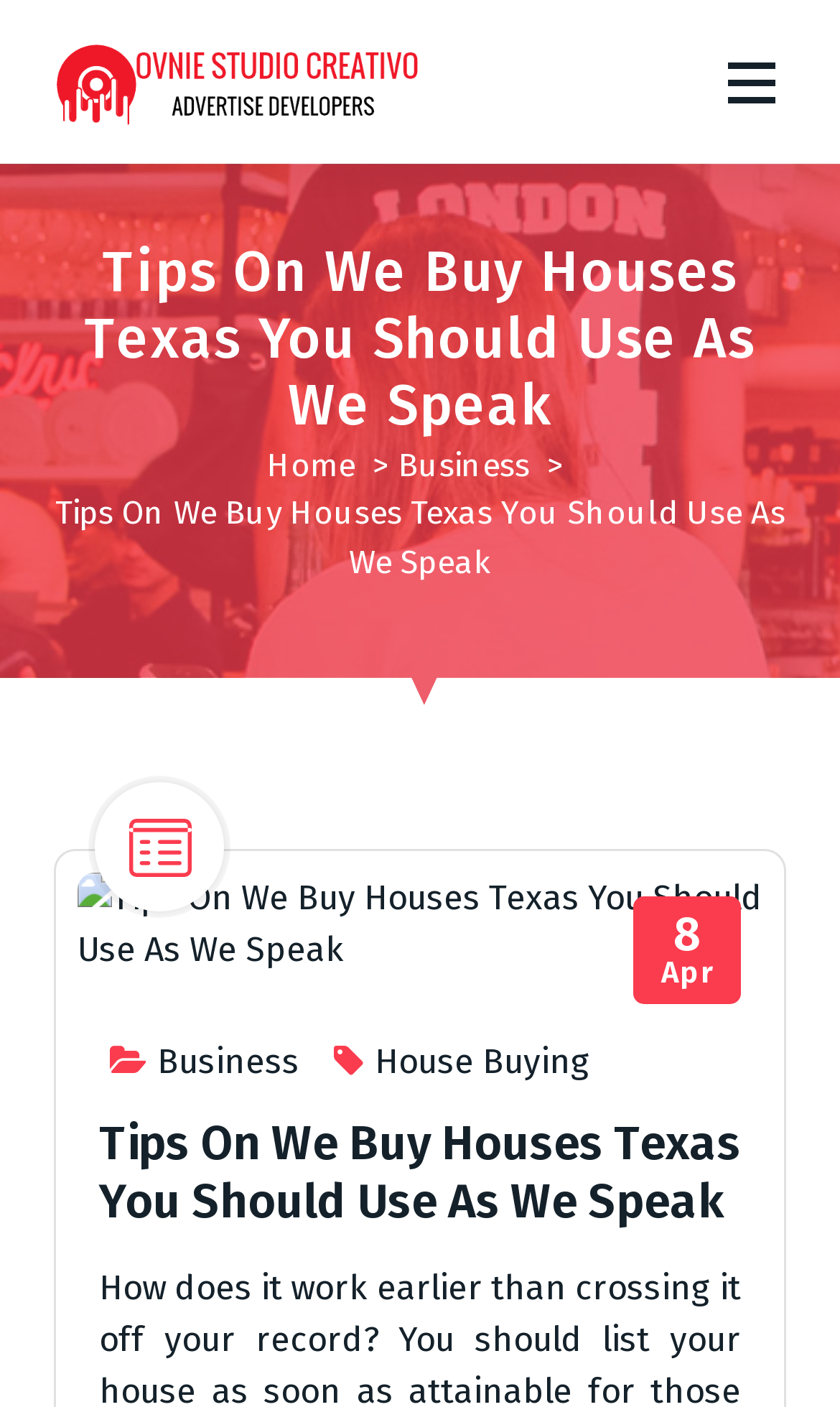Predict the bounding box coordinates for the UI element described as: "House Buying". The coordinates should be four float numbers between 0 and 1, presented as [left, top, right, bottom].

[0.446, 0.74, 0.703, 0.769]